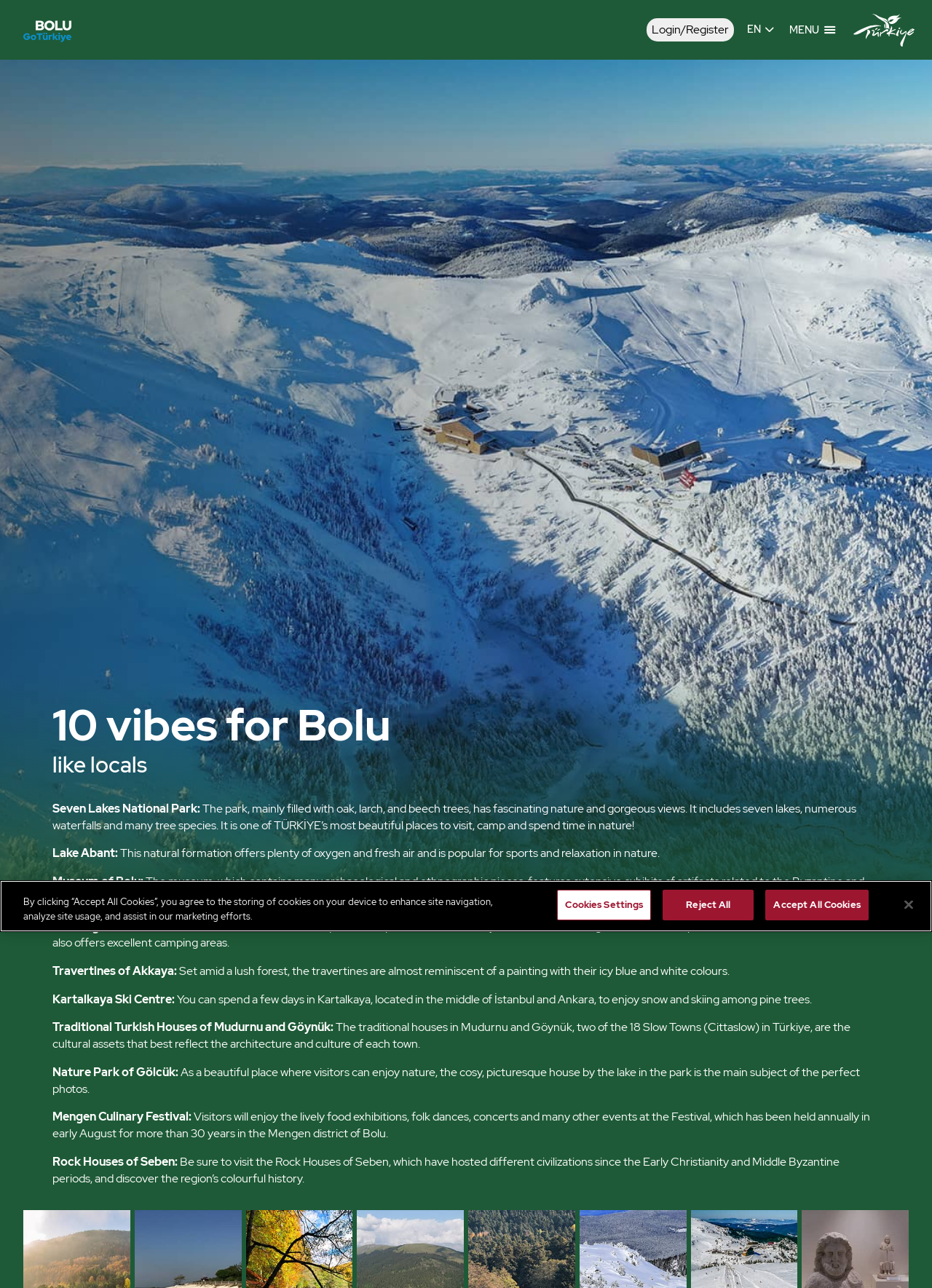Can you pinpoint the bounding box coordinates for the clickable element required for this instruction: "Click the icon-instagram link"? The coordinates should be four float numbers between 0 and 1, i.e., [left, top, right, bottom].

[0.432, 0.675, 0.449, 0.687]